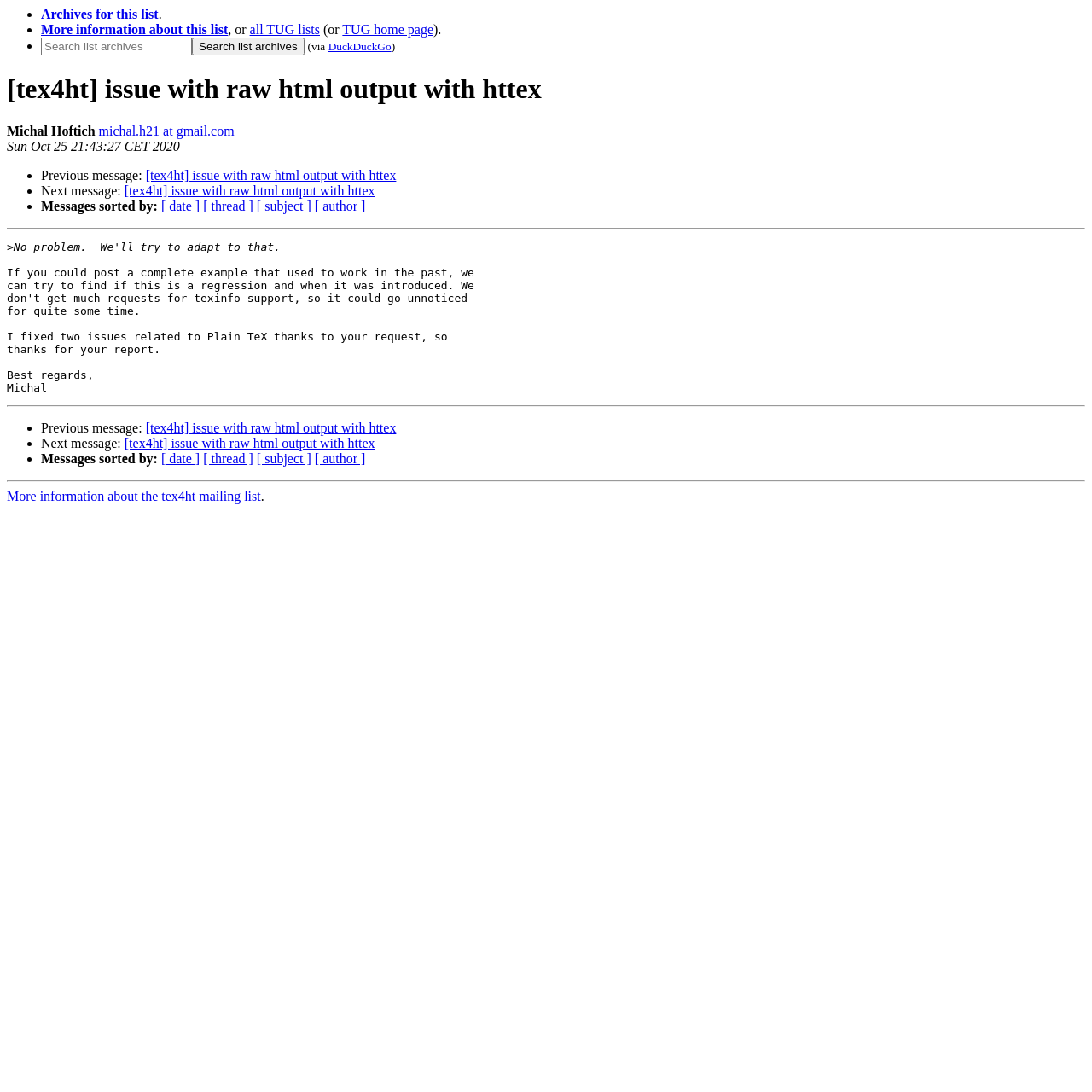Find the bounding box coordinates of the clickable region needed to perform the following instruction: "Get more information about this list". The coordinates should be provided as four float numbers between 0 and 1, i.e., [left, top, right, bottom].

[0.038, 0.02, 0.209, 0.034]